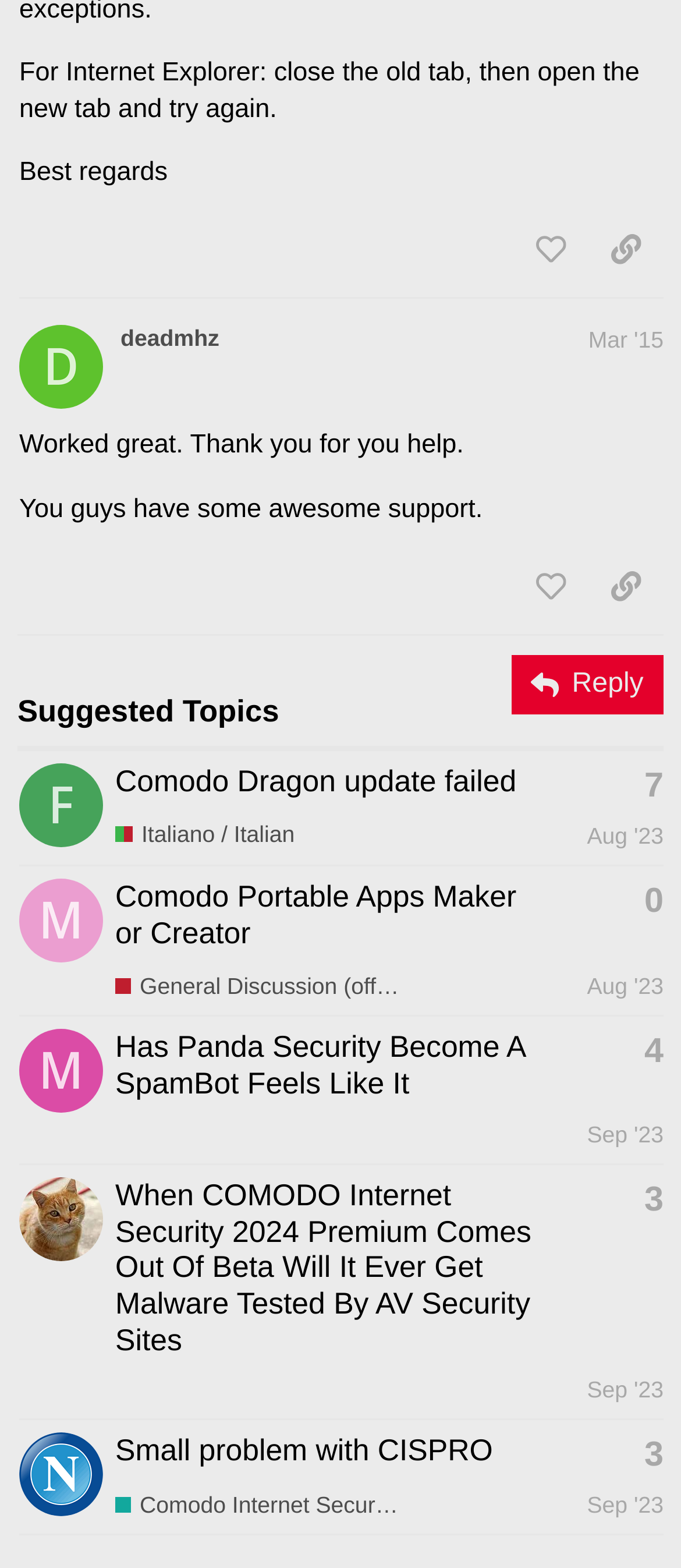Identify the bounding box coordinates of the element that should be clicked to fulfill this task: "Browse categories for Advertising & Marketing". The coordinates should be provided as four float numbers between 0 and 1, i.e., [left, top, right, bottom].

None